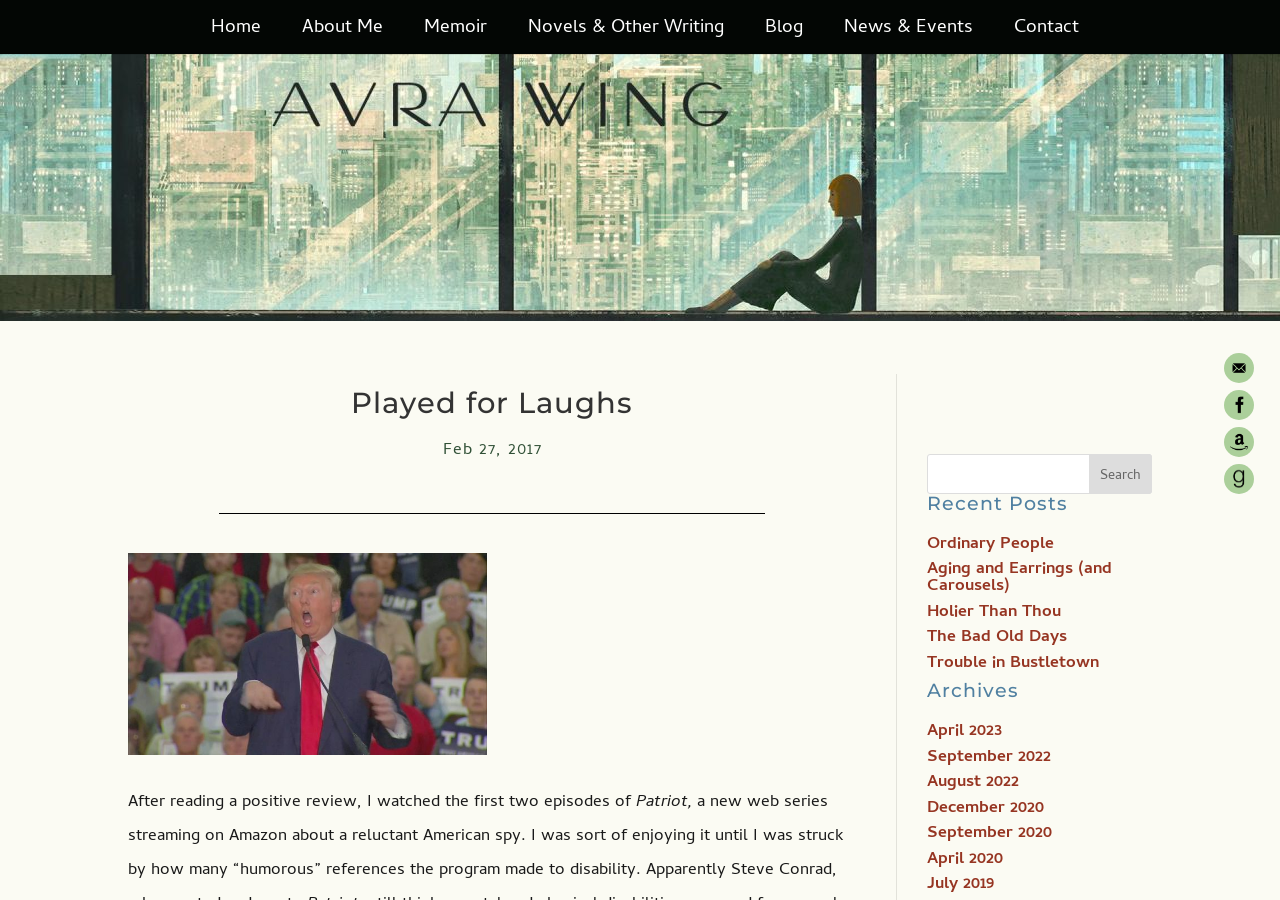Provide the bounding box coordinates in the format (top-left x, top-left y, bottom-right x, bottom-right y). All values are floating point numbers between 0 and 1. Determine the bounding box coordinate of the UI element described as: Ordinary People

[0.724, 0.59, 0.823, 0.621]